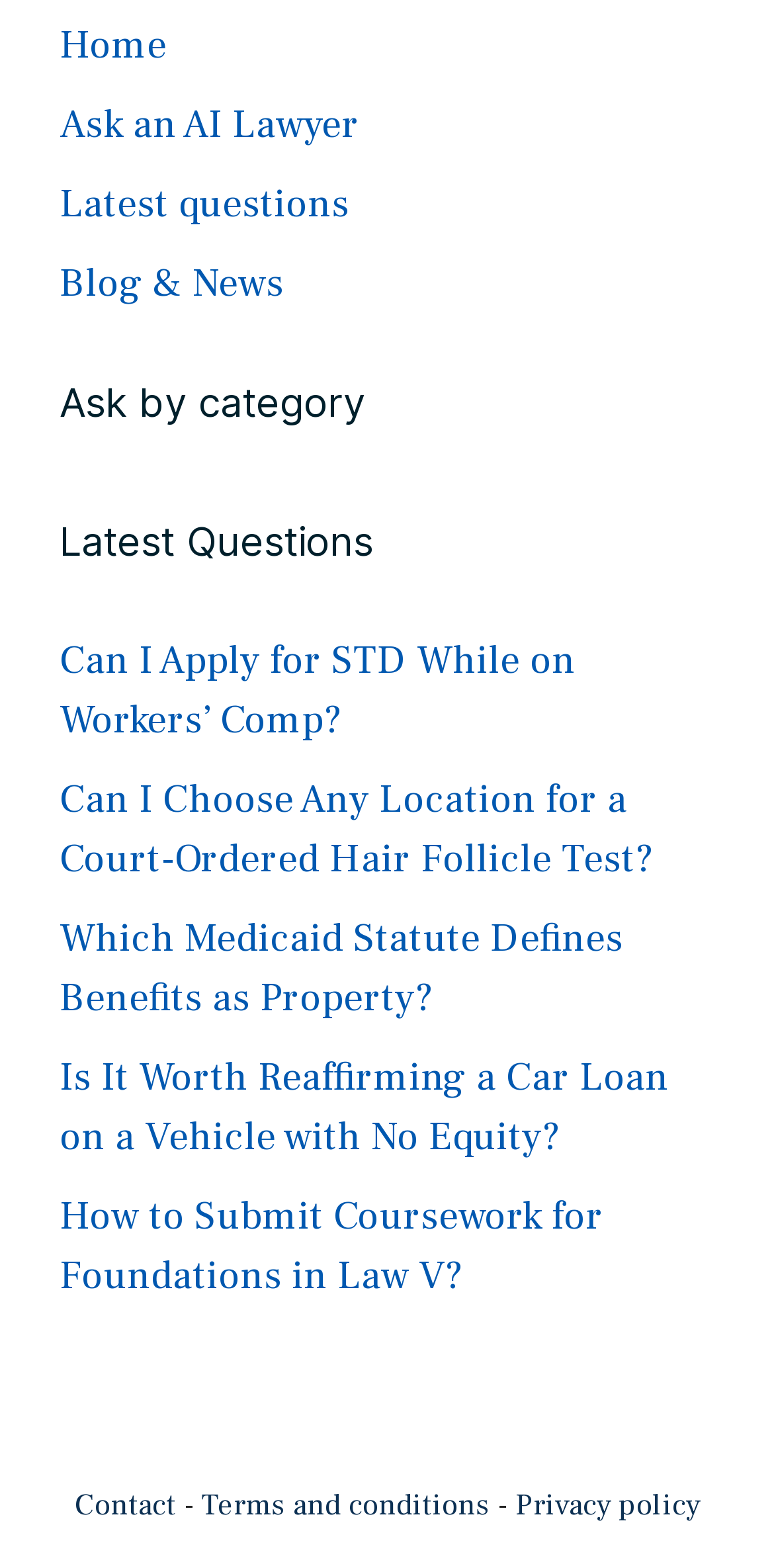Identify the bounding box for the UI element specified in this description: "Home". The coordinates must be four float numbers between 0 and 1, formatted as [left, top, right, bottom].

[0.077, 0.012, 0.215, 0.045]